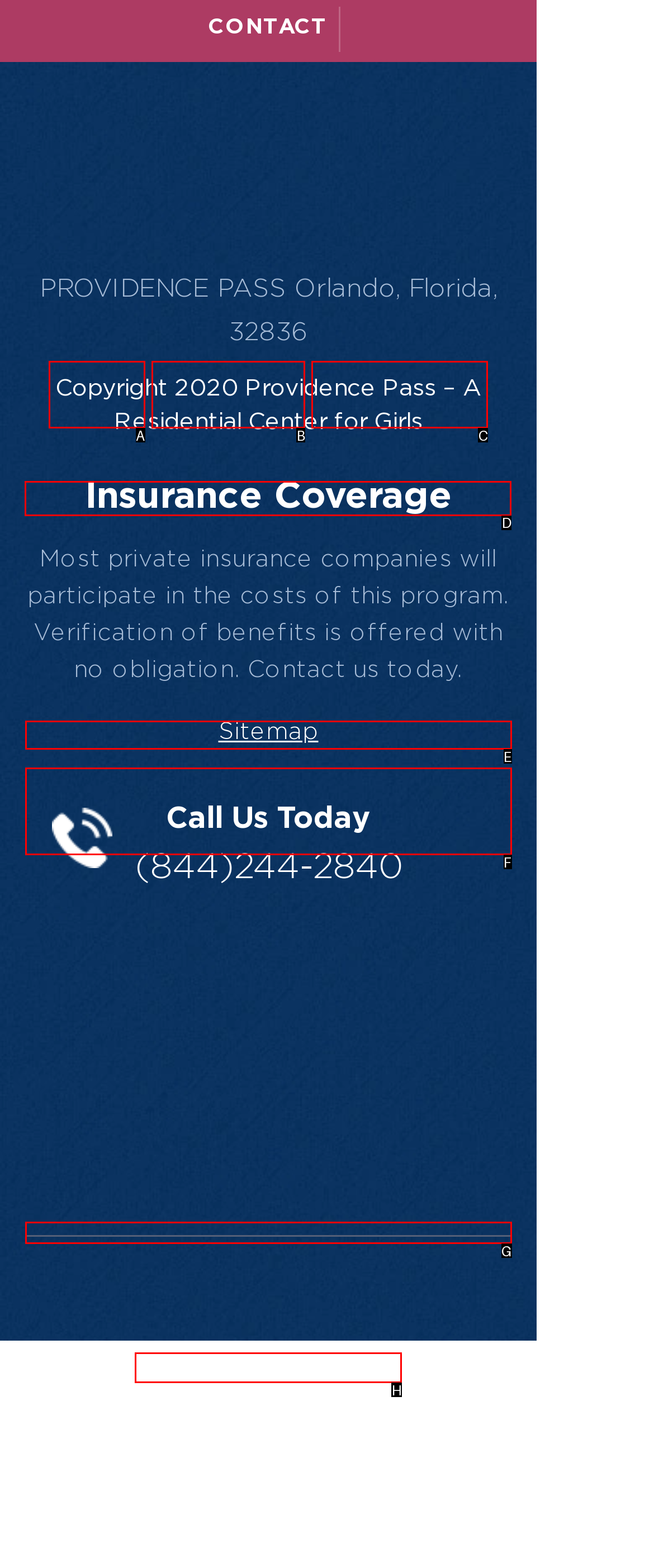Identify the correct UI element to click to follow this instruction: Learn about insurance coverage
Respond with the letter of the appropriate choice from the displayed options.

D